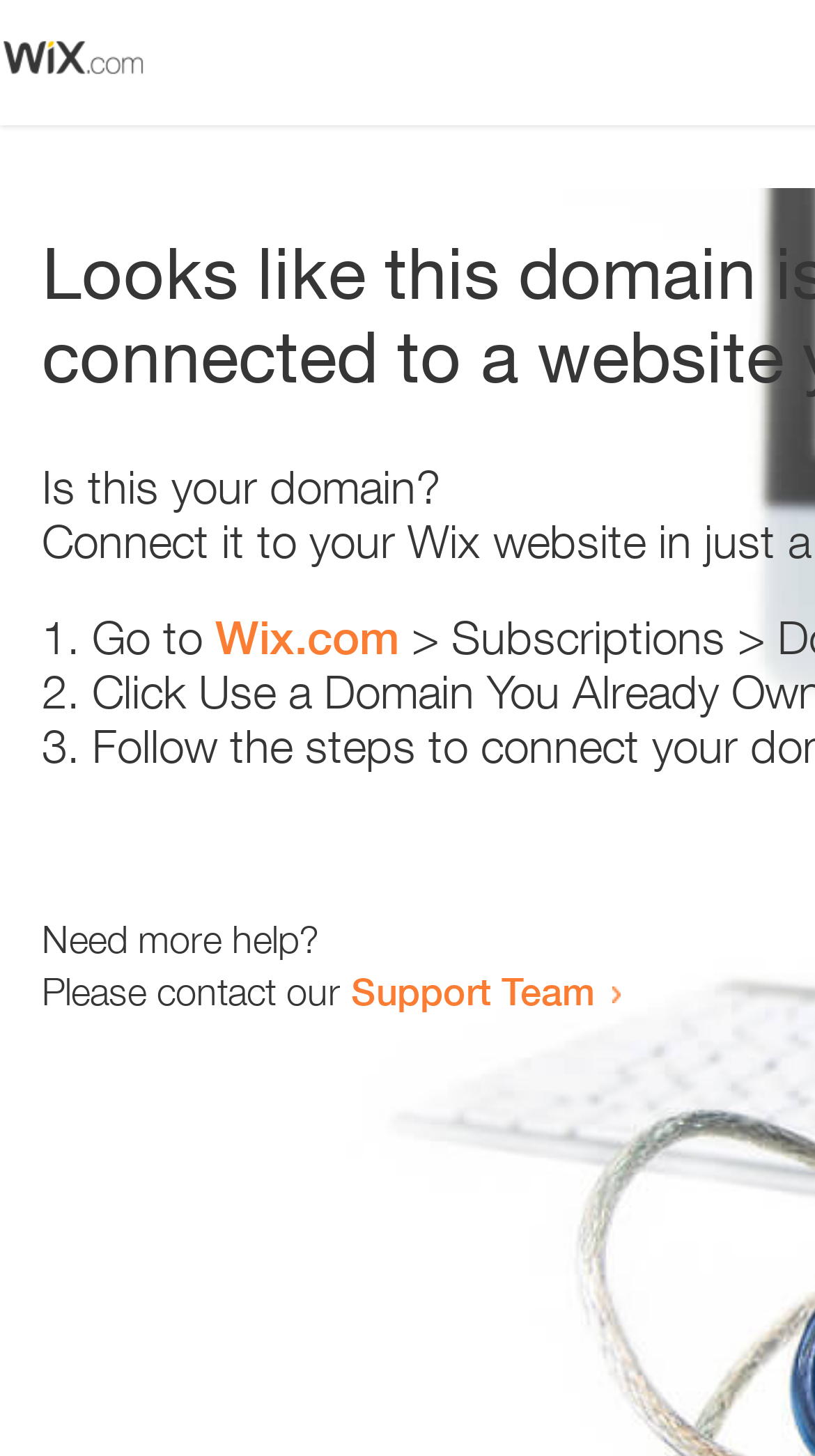How many text elements are present?
Using the image as a reference, give a one-word or short phrase answer.

5